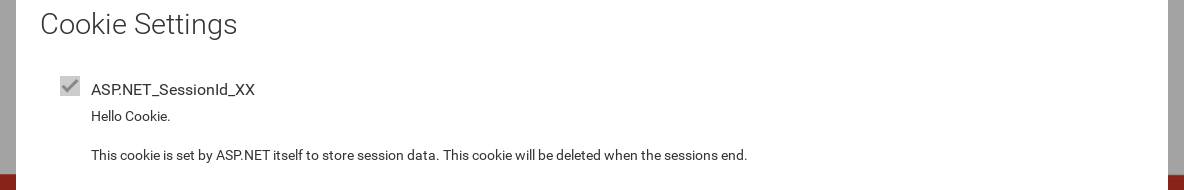Who took the photo of the Goethe University Campus Westend?
Look at the screenshot and provide an in-depth answer.

The caption includes a copyright note indicating that the photo was taken by Stefan Maurer for the Stadt Frankfurt am Main. Therefore, the person who took the photo of the Goethe University Campus Westend is Stefan Maurer.